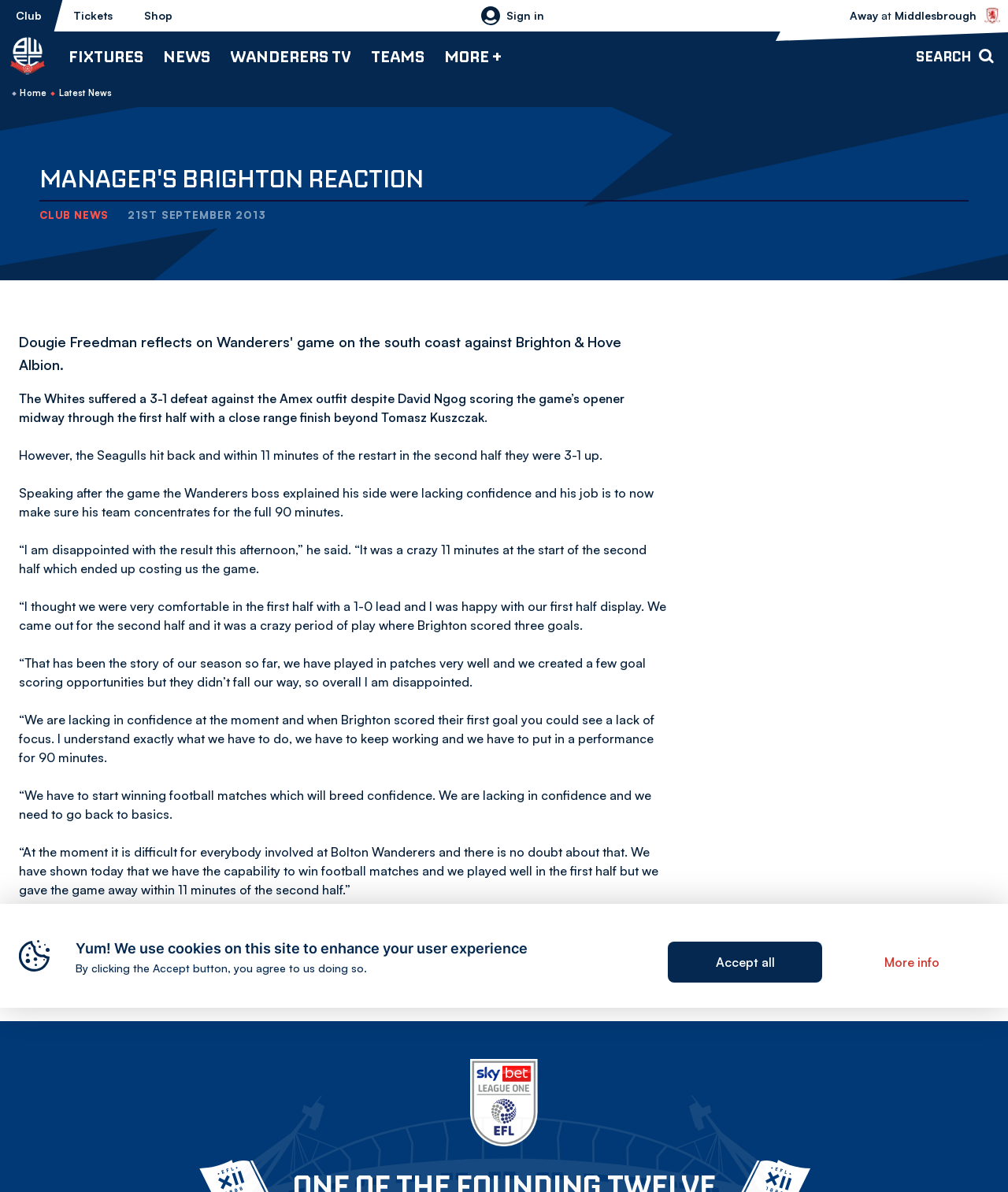Locate the bounding box coordinates of the segment that needs to be clicked to meet this instruction: "Watch or listen to live matches on 'Wanderers TV'".

[0.228, 0.026, 0.348, 0.067]